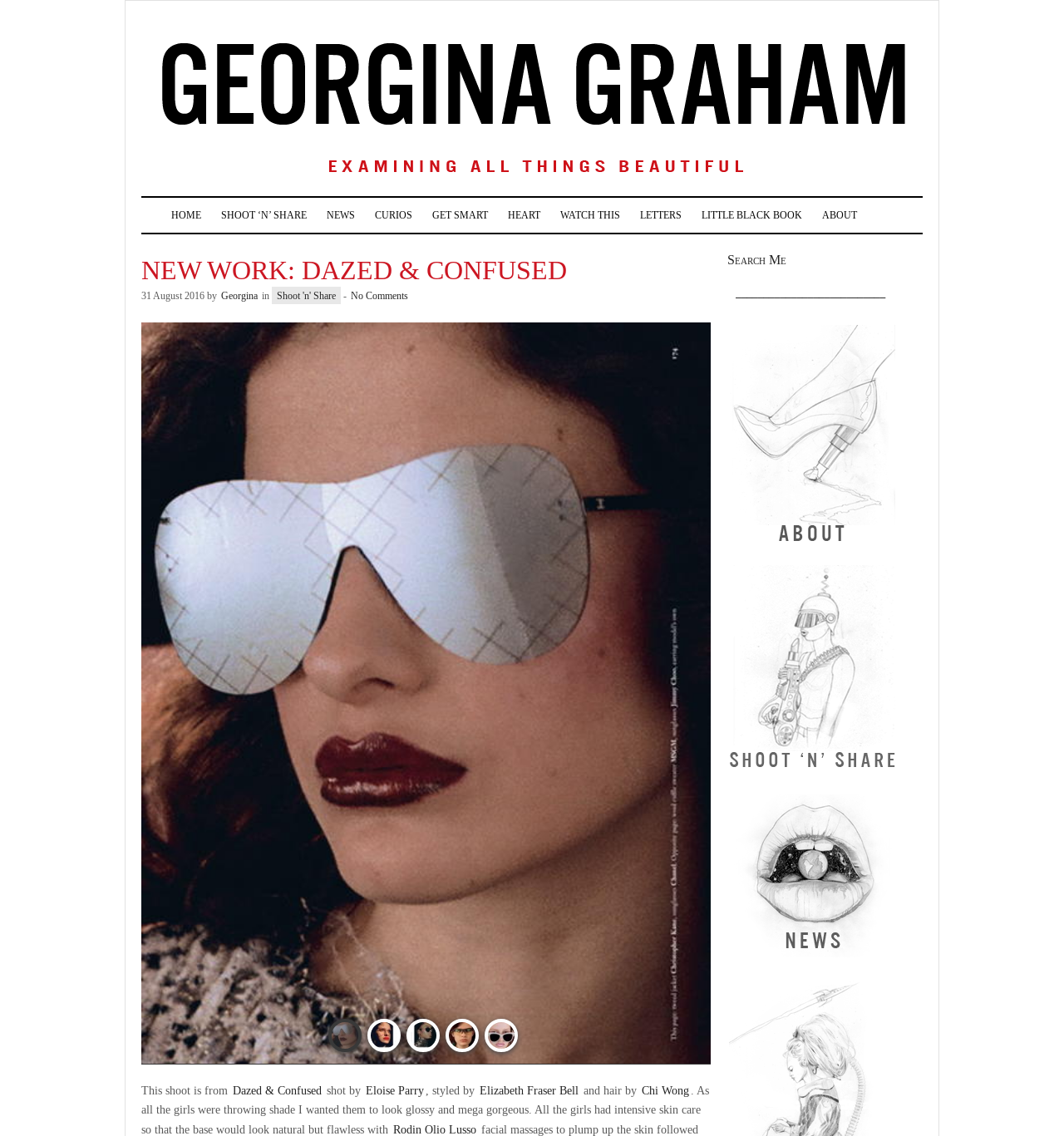Find the bounding box coordinates for the area you need to click to carry out the instruction: "Click on the HOME link". The coordinates should be four float numbers between 0 and 1, indicated as [left, top, right, bottom].

[0.151, 0.174, 0.198, 0.205]